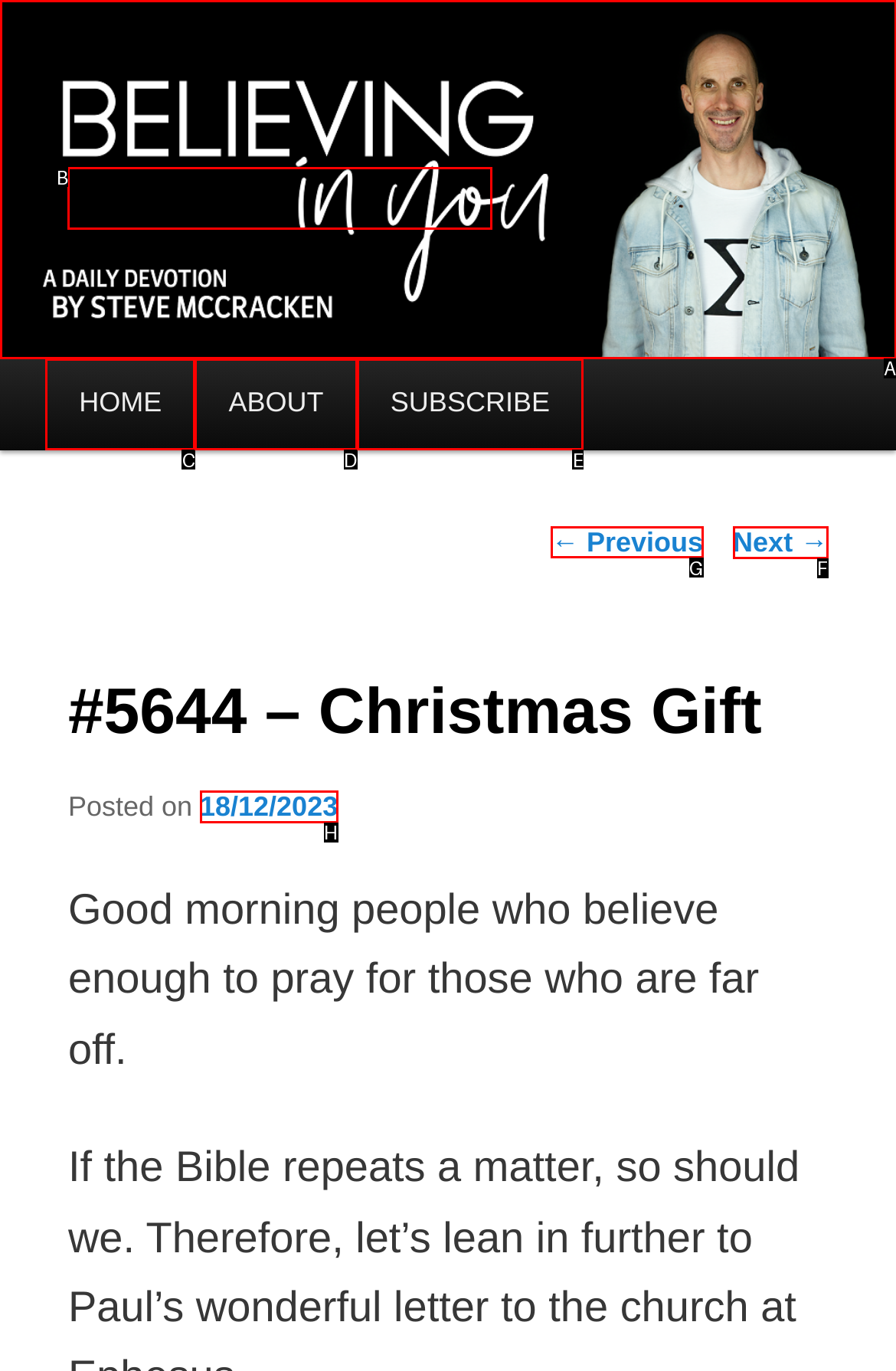Select the appropriate HTML element that needs to be clicked to execute the following task: Click on the '← Previous' link. Respond with the letter of the option.

G